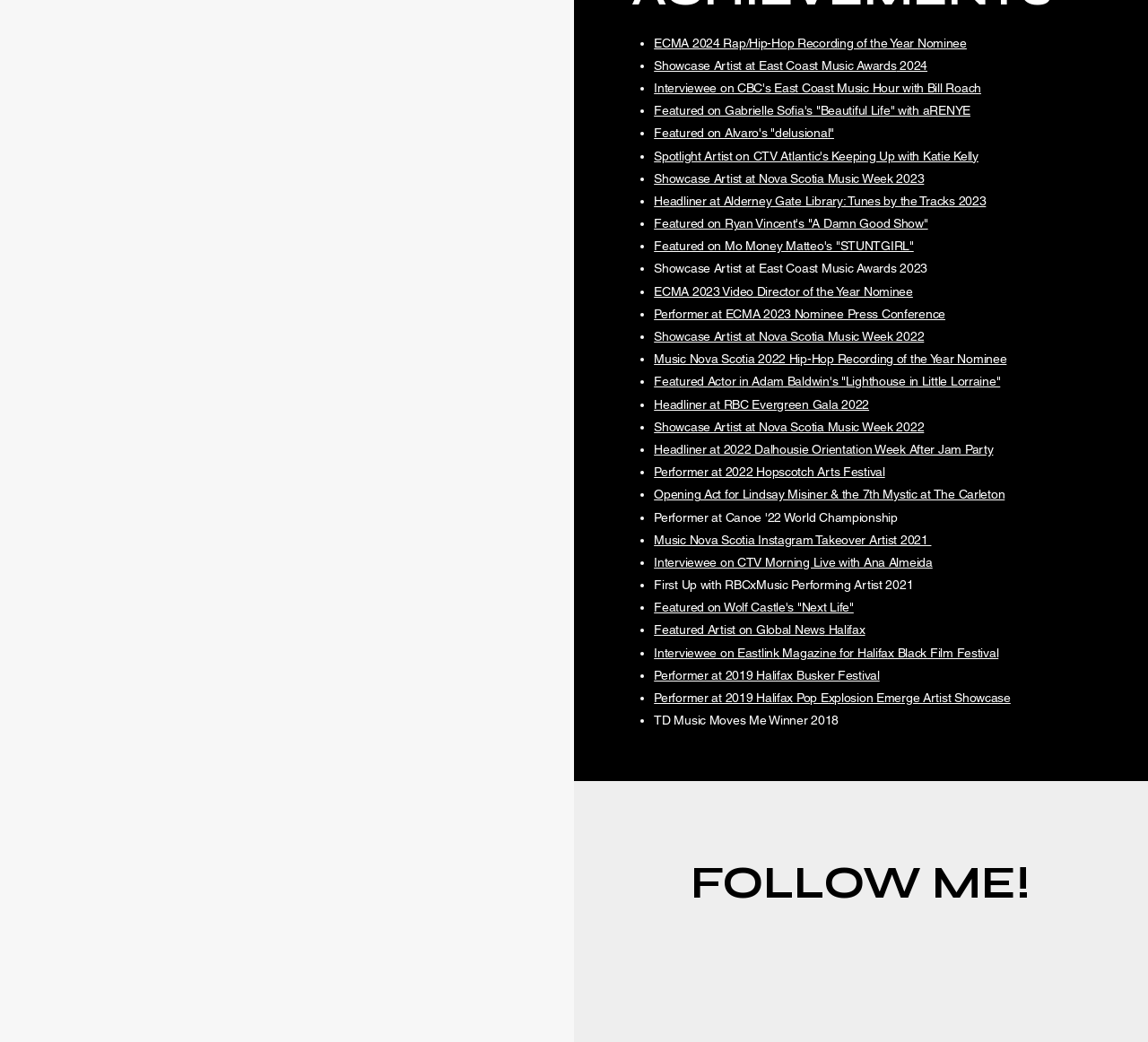From the webpage screenshot, predict the bounding box of the UI element that matches this description: "Interviewee on Eastlink Magazine".

[0.57, 0.619, 0.728, 0.633]